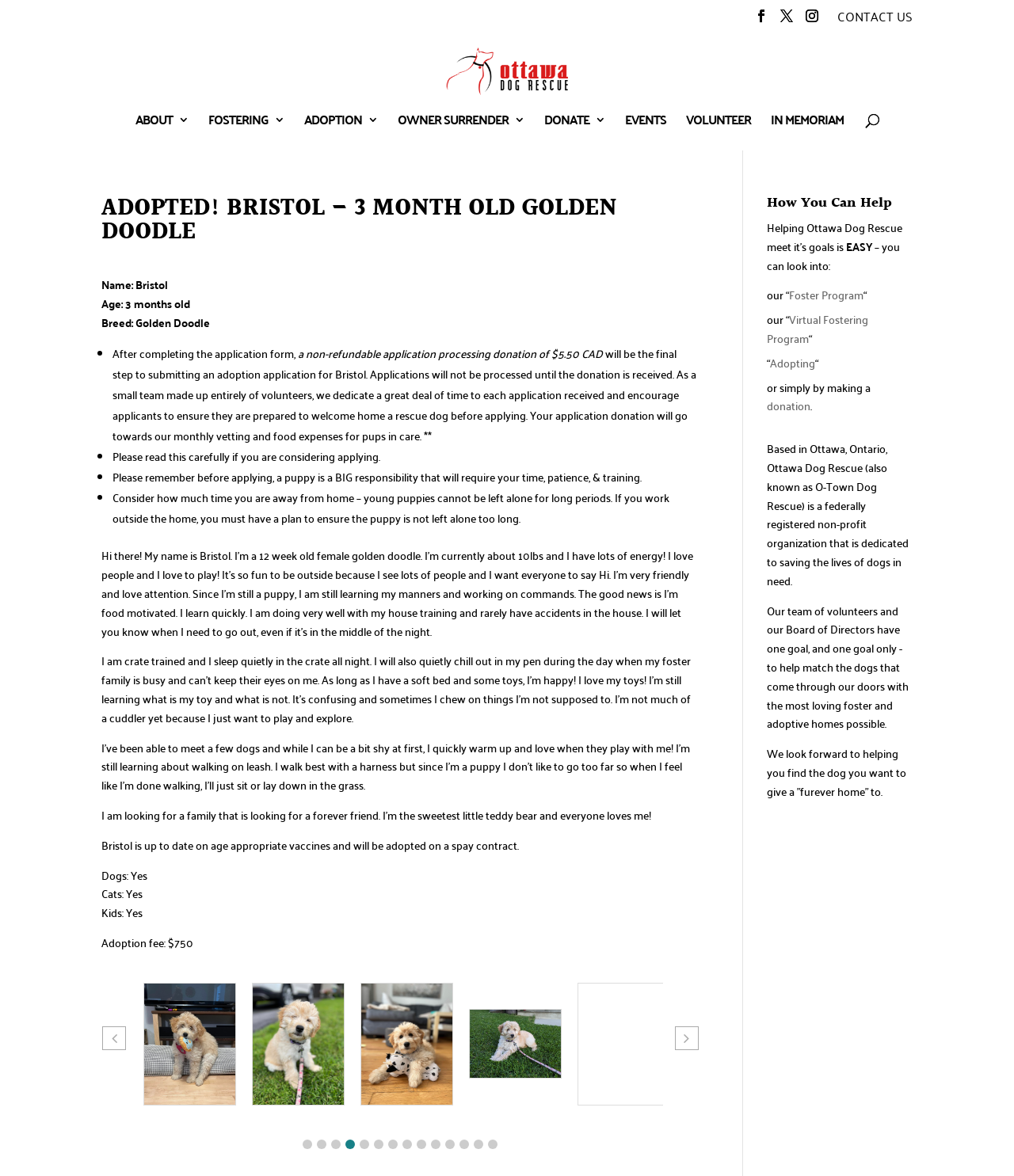Identify the bounding box coordinates of the area that should be clicked in order to complete the given instruction: "Click the ADOPTION link". The bounding box coordinates should be four float numbers between 0 and 1, i.e., [left, top, right, bottom].

[0.3, 0.097, 0.372, 0.128]